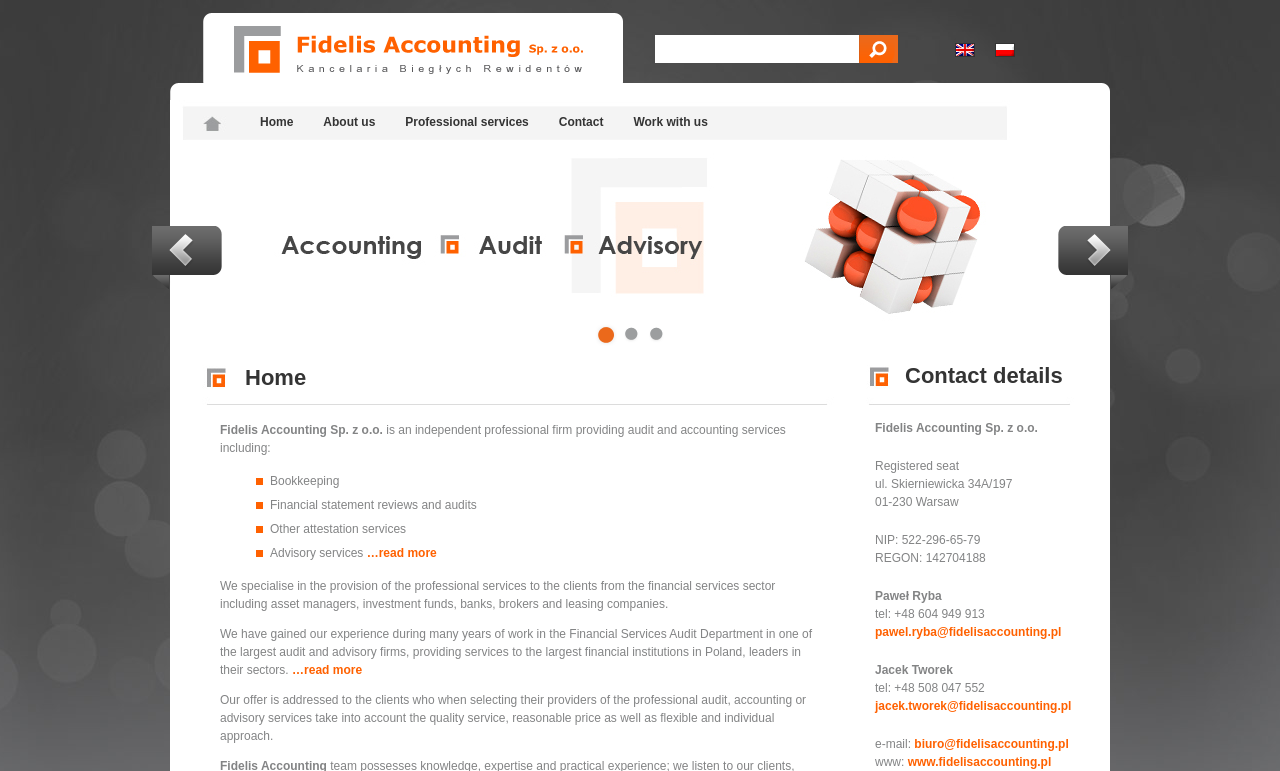Using the description: "Prev", determine the UI element's bounding box coordinates. Ensure the coordinates are in the format of four float numbers between 0 and 1, i.e., [left, top, right, bottom].

[0.119, 0.294, 0.173, 0.375]